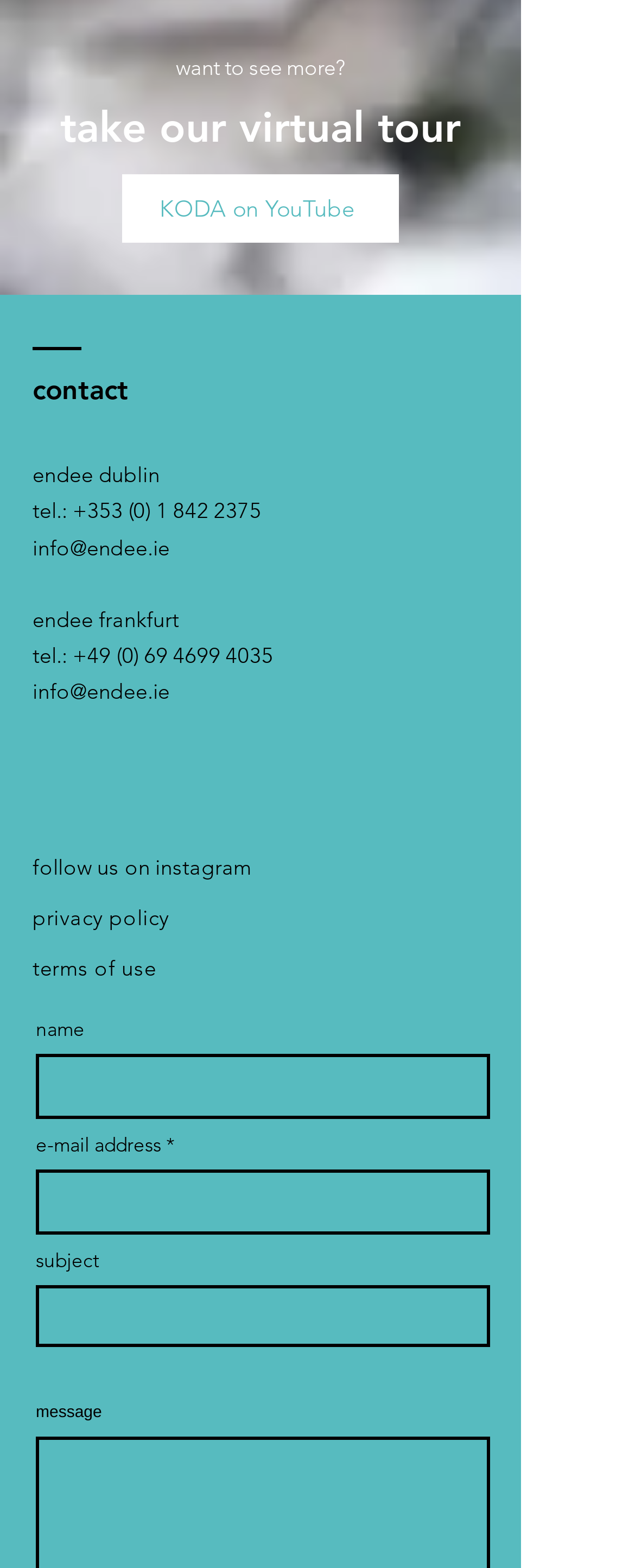Please provide a comprehensive answer to the question based on the screenshot: What is the phone number for the Dublin office?

The phone number for the Dublin office can be found in the contact information section, next to the 'tel.:' label.